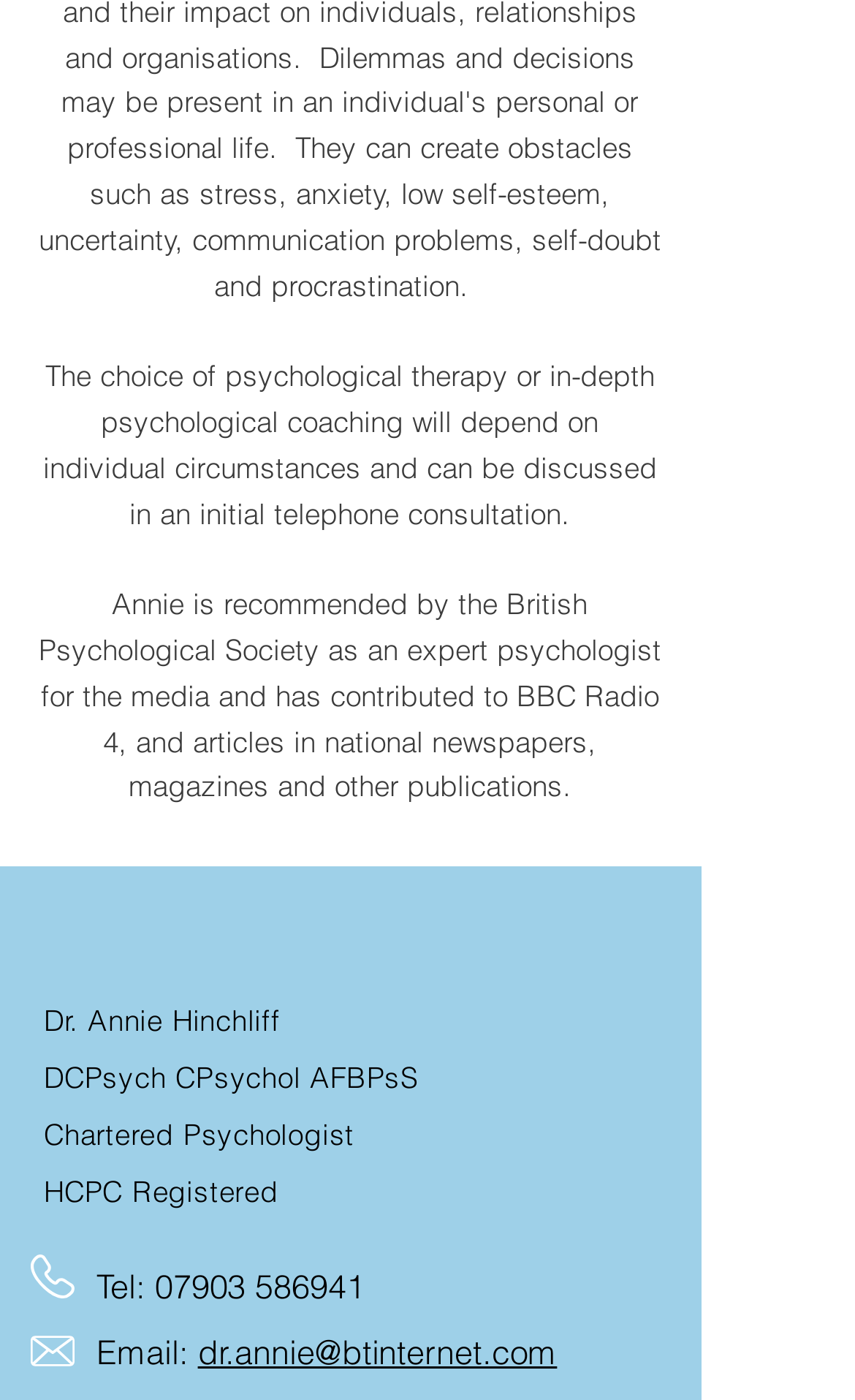Answer the question briefly using a single word or phrase: 
What is the psychologist's phone number?

07903 586941